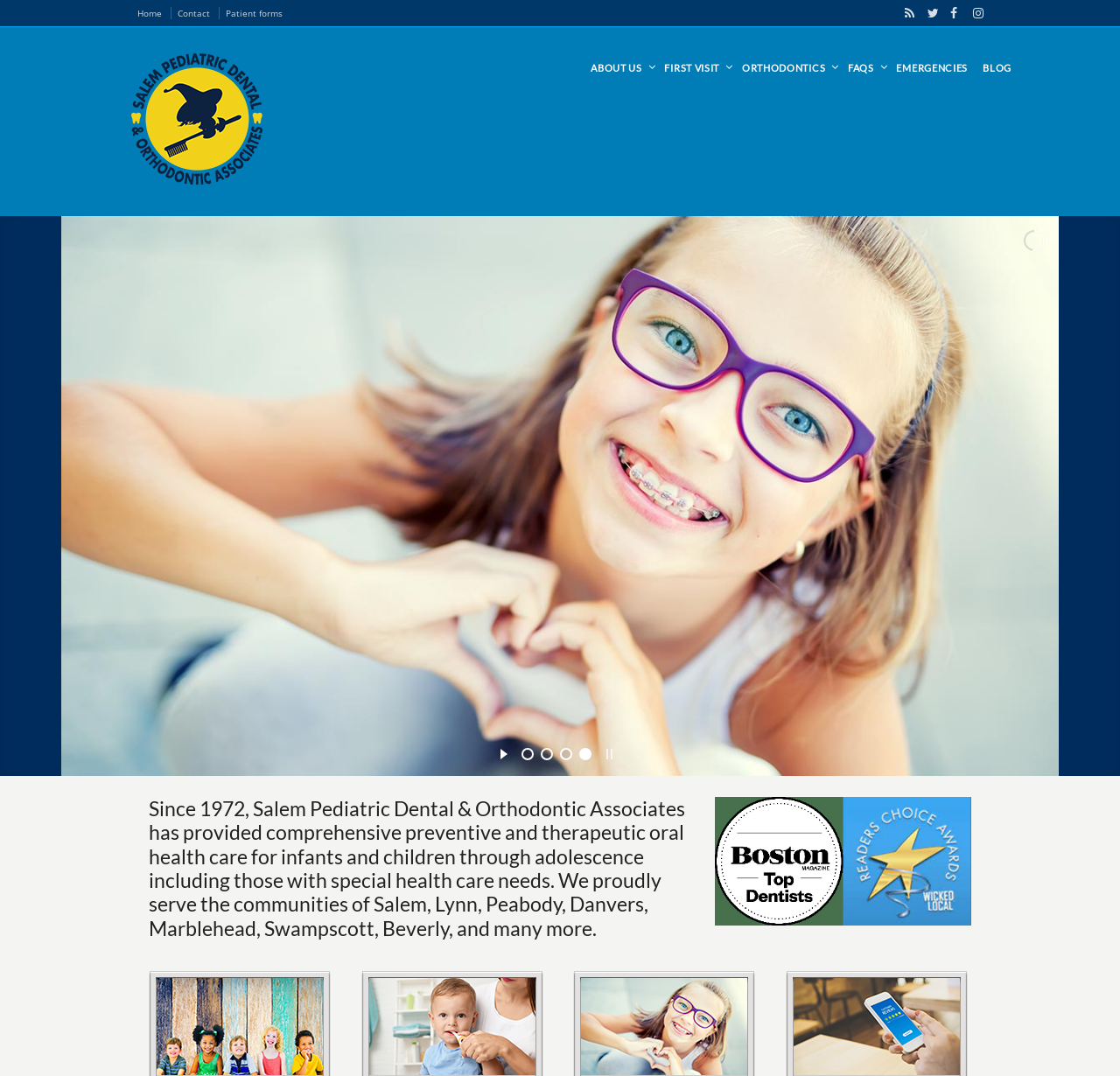How many social media links are there?
Answer the question using a single word or phrase, according to the image.

4